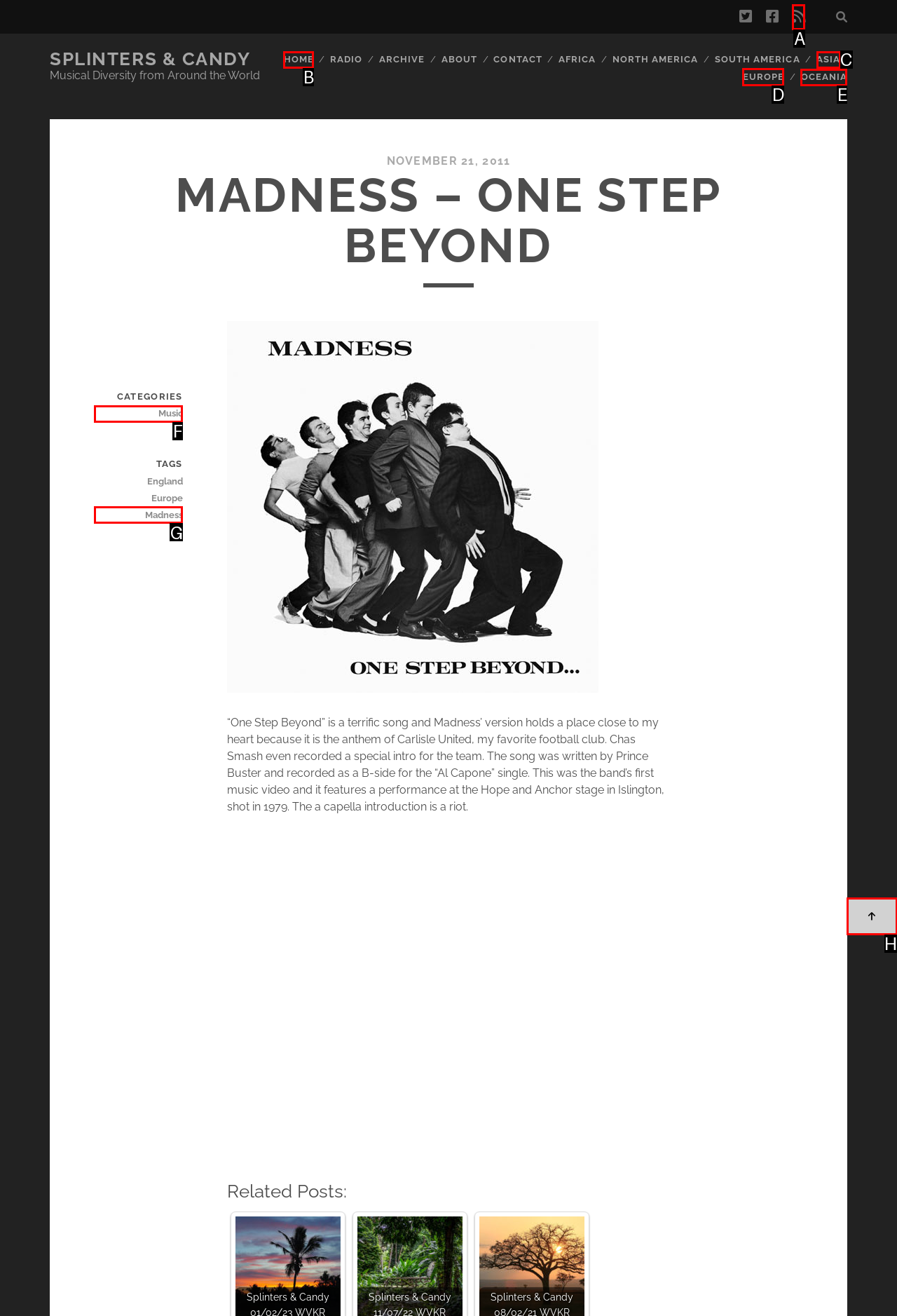Decide which letter you need to select to fulfill the task: Explore the EUROPE category
Answer with the letter that matches the correct option directly.

D